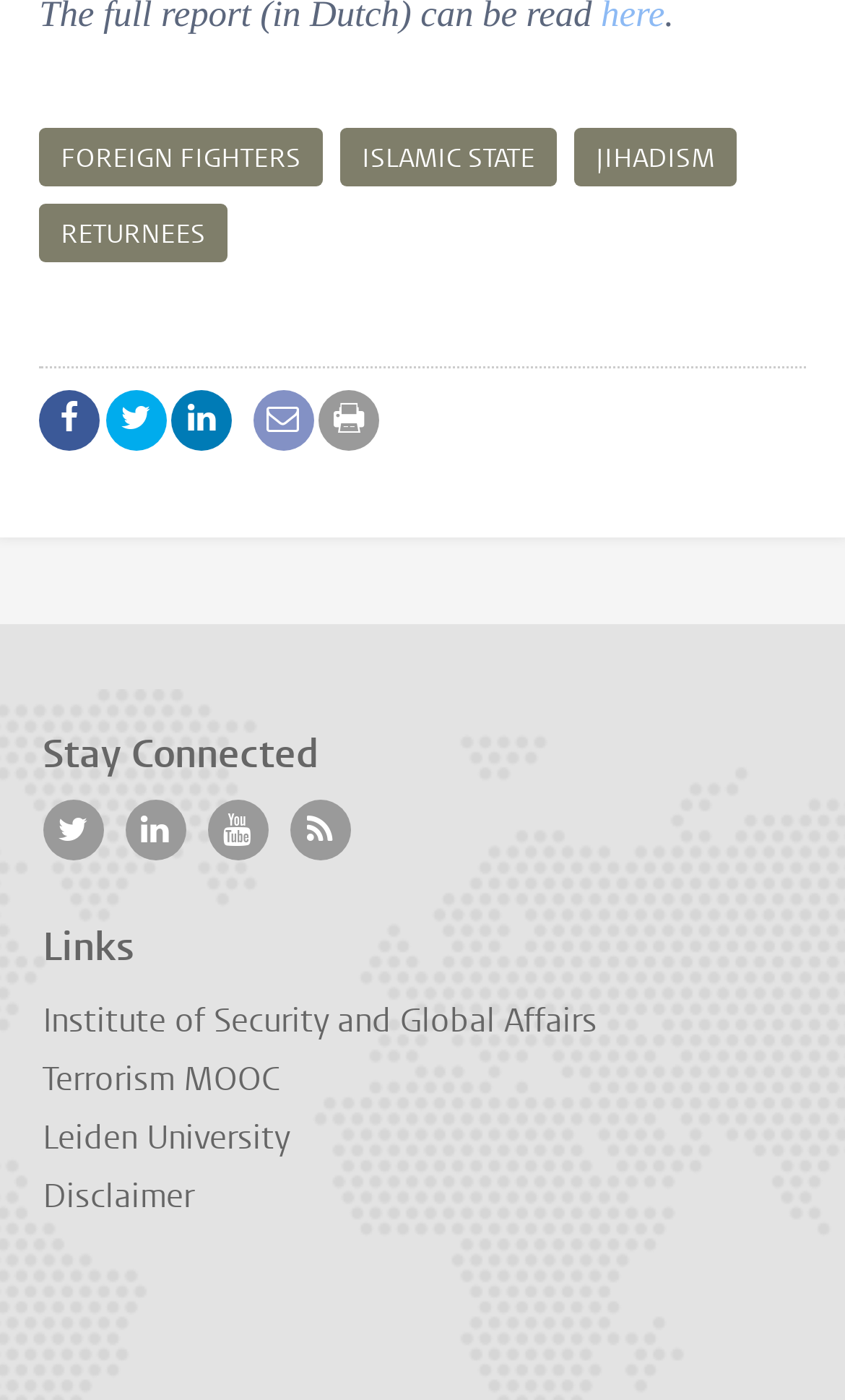Using the provided element description, identify the bounding box coordinates as (top-left x, top-left y, bottom-right x, bottom-right y). Ensure all values are between 0 and 1. Description: My Account

None